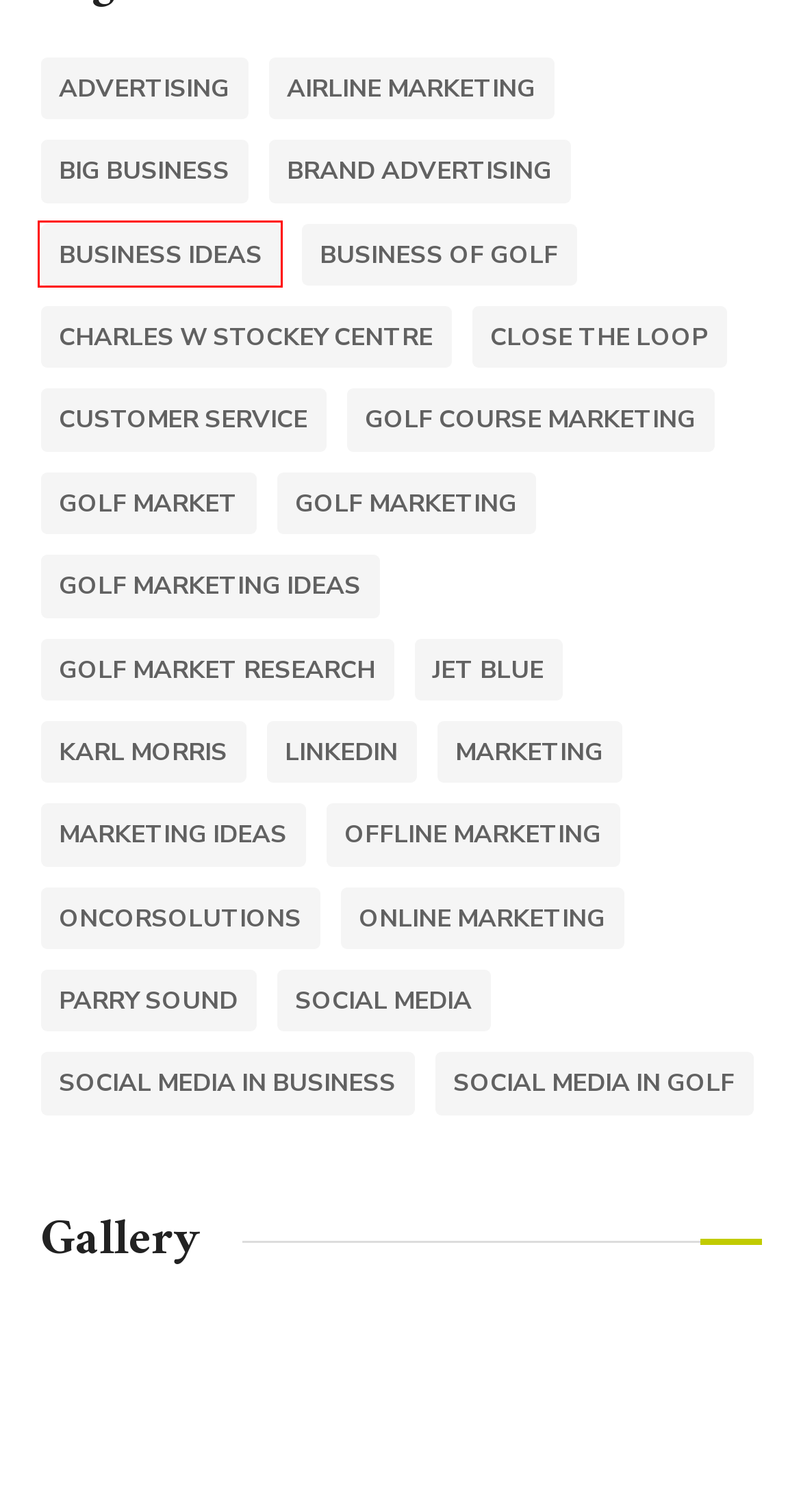Examine the screenshot of a webpage with a red bounding box around a specific UI element. Identify which webpage description best matches the new webpage that appears after clicking the element in the red bounding box. Here are the candidates:
A. customer service Archives - Oncor Solutions
B. charles w stockey centre Archives - Oncor Solutions
C. Big Business Archives - Oncor Solutions
D. business ideas Archives - Oncor Solutions
E. advertising Archives - Oncor Solutions
F. social media Archives - Oncor Solutions
G. marketing ideas Archives - Oncor Solutions
H. offline marketing Archives - Oncor Solutions

D